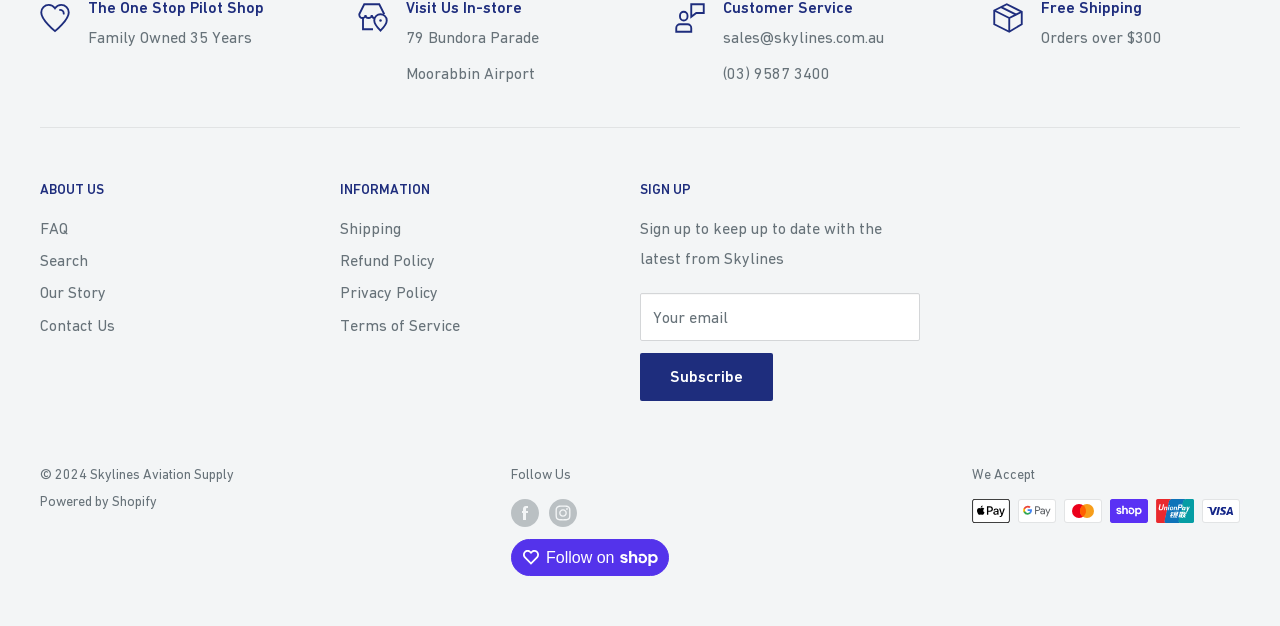Please identify the bounding box coordinates of the element that needs to be clicked to execute the following command: "View terms of service". Provide the bounding box using four float numbers between 0 and 1, formatted as [left, top, right, bottom].

[0.266, 0.493, 0.445, 0.545]